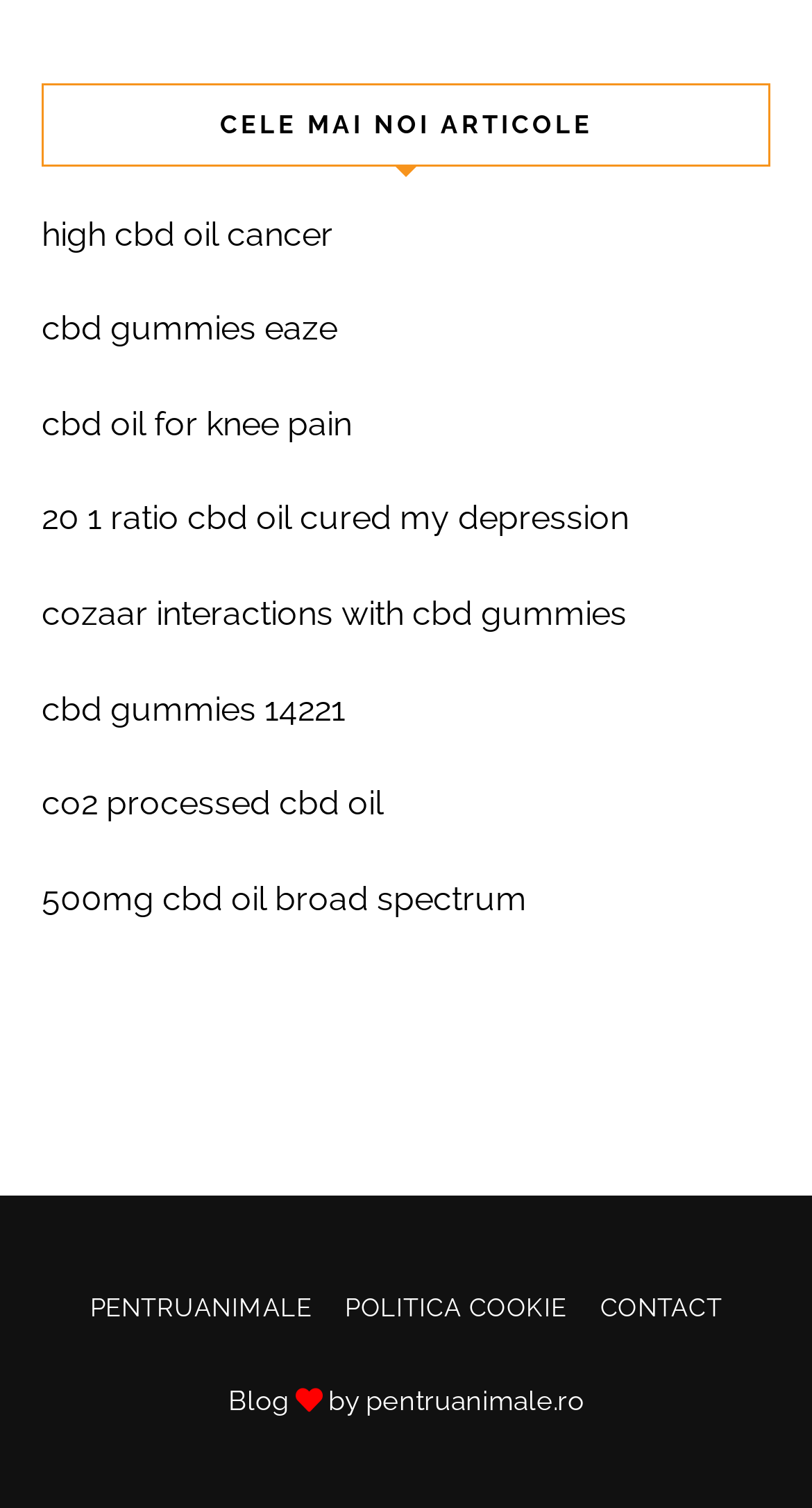Answer the question with a single word or phrase: 
What is the name of the blog?

Blog pentruanimale.ro